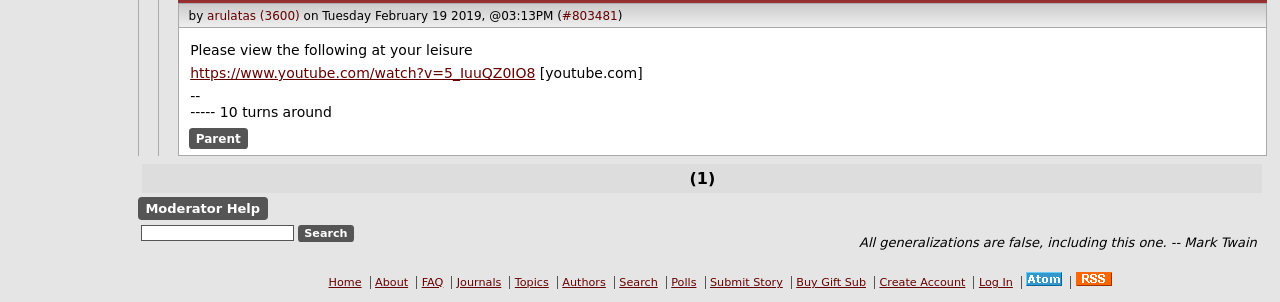How many navigation links are at the bottom of the page?
Please provide a detailed and comprehensive answer to the question.

There are 12 navigation links at the bottom of the page, including 'Home', 'About', 'FAQ', 'Journals', 'Topics', 'Authors', 'Search', 'Polls', 'Submit Story', 'Buy Gift Sub', 'Create Account', and 'Log In'.